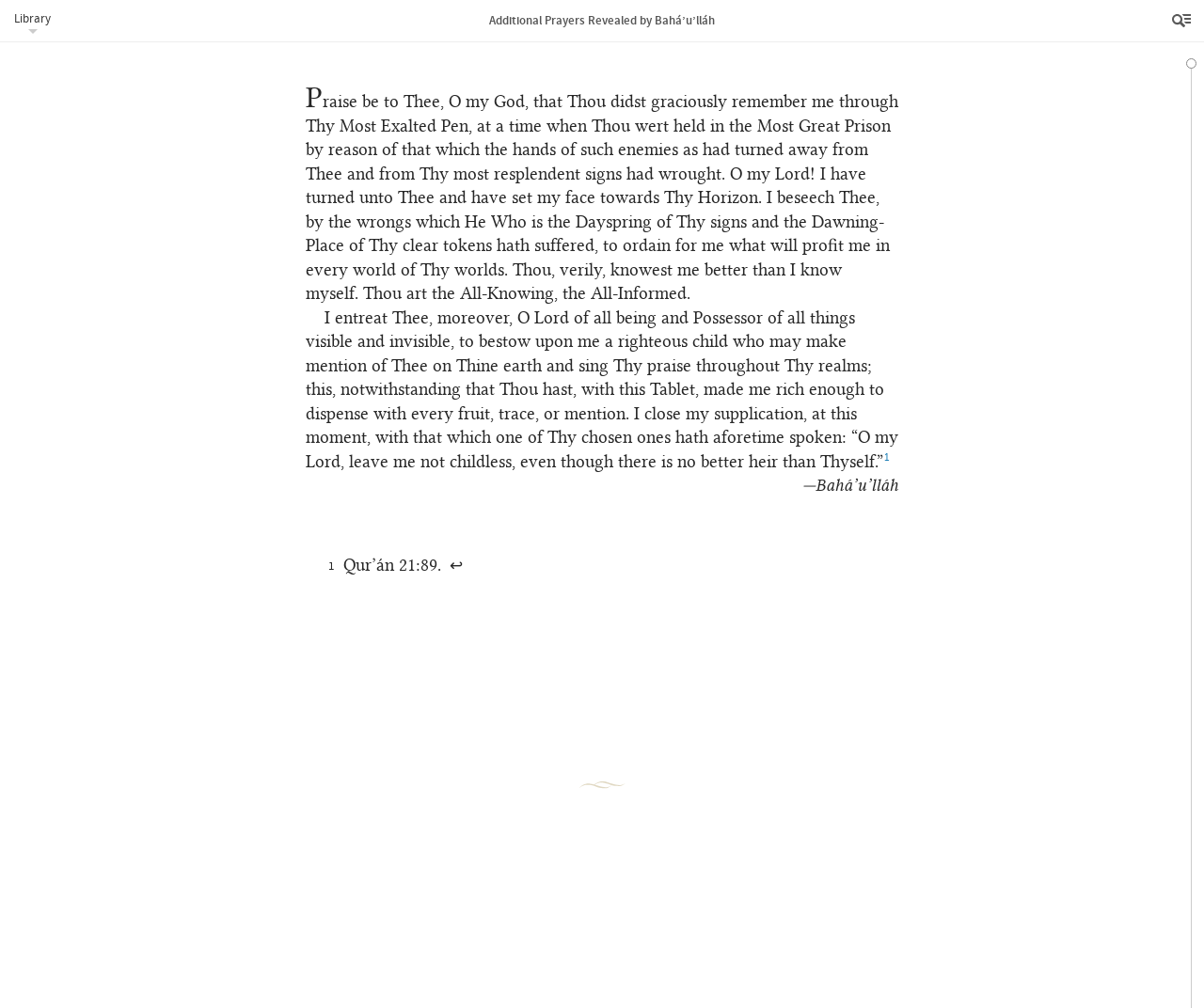Provide the bounding box coordinates for the specified HTML element described in this description: "1". The coordinates should be four float numbers ranging from 0 to 1, in the format [left, top, right, bottom].

[0.255, 0.549, 0.281, 0.573]